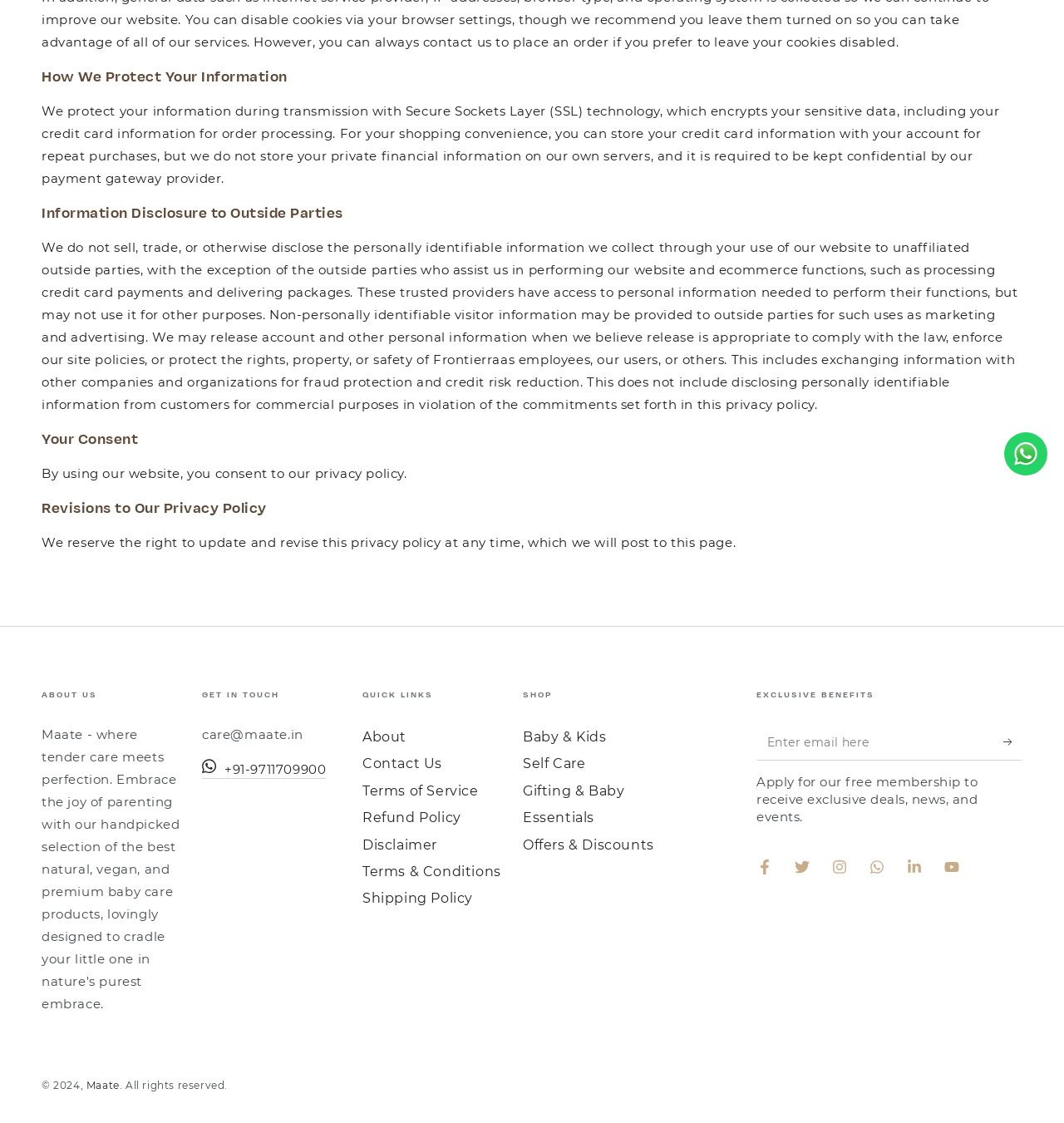Predict the bounding box for the UI component with the following description: "Terms & Conditions".

[0.341, 0.769, 0.471, 0.783]